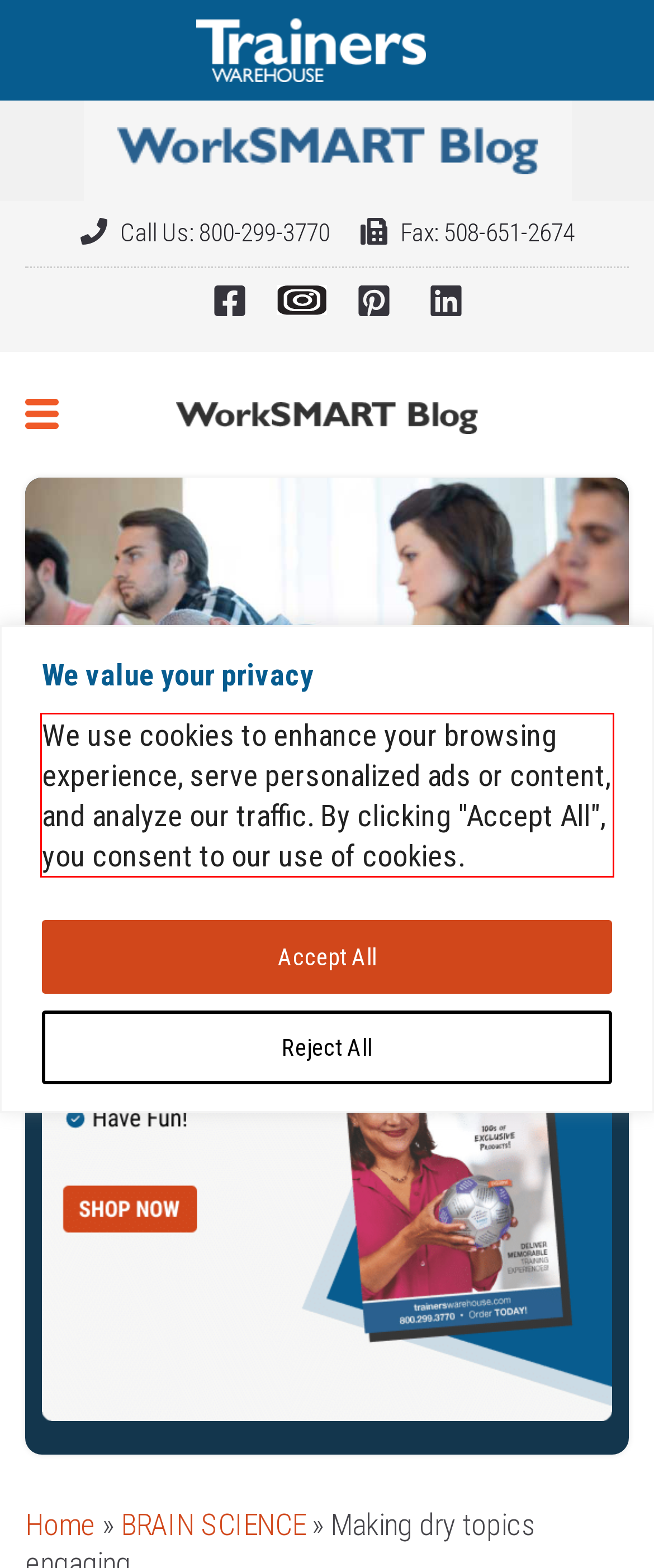Please look at the screenshot provided and find the red bounding box. Extract the text content contained within this bounding box.

We use cookies to enhance your browsing experience, serve personalized ads or content, and analyze our traffic. By clicking "Accept All", you consent to our use of cookies.